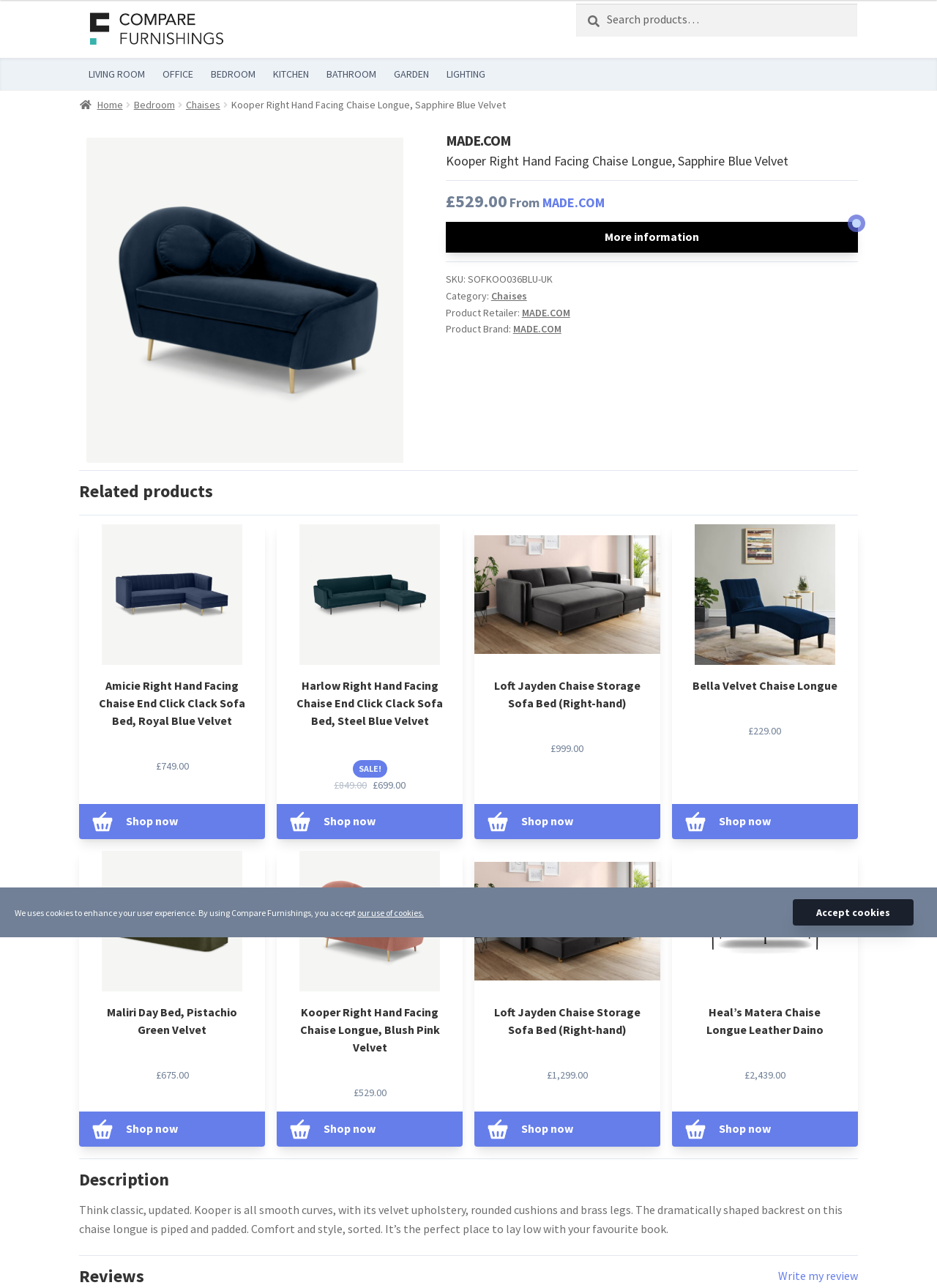Please find and report the bounding box coordinates of the element to click in order to perform the following action: "Search for products". The coordinates should be expressed as four float numbers between 0 and 1, in the format [left, top, right, bottom].

[0.615, 0.003, 0.915, 0.029]